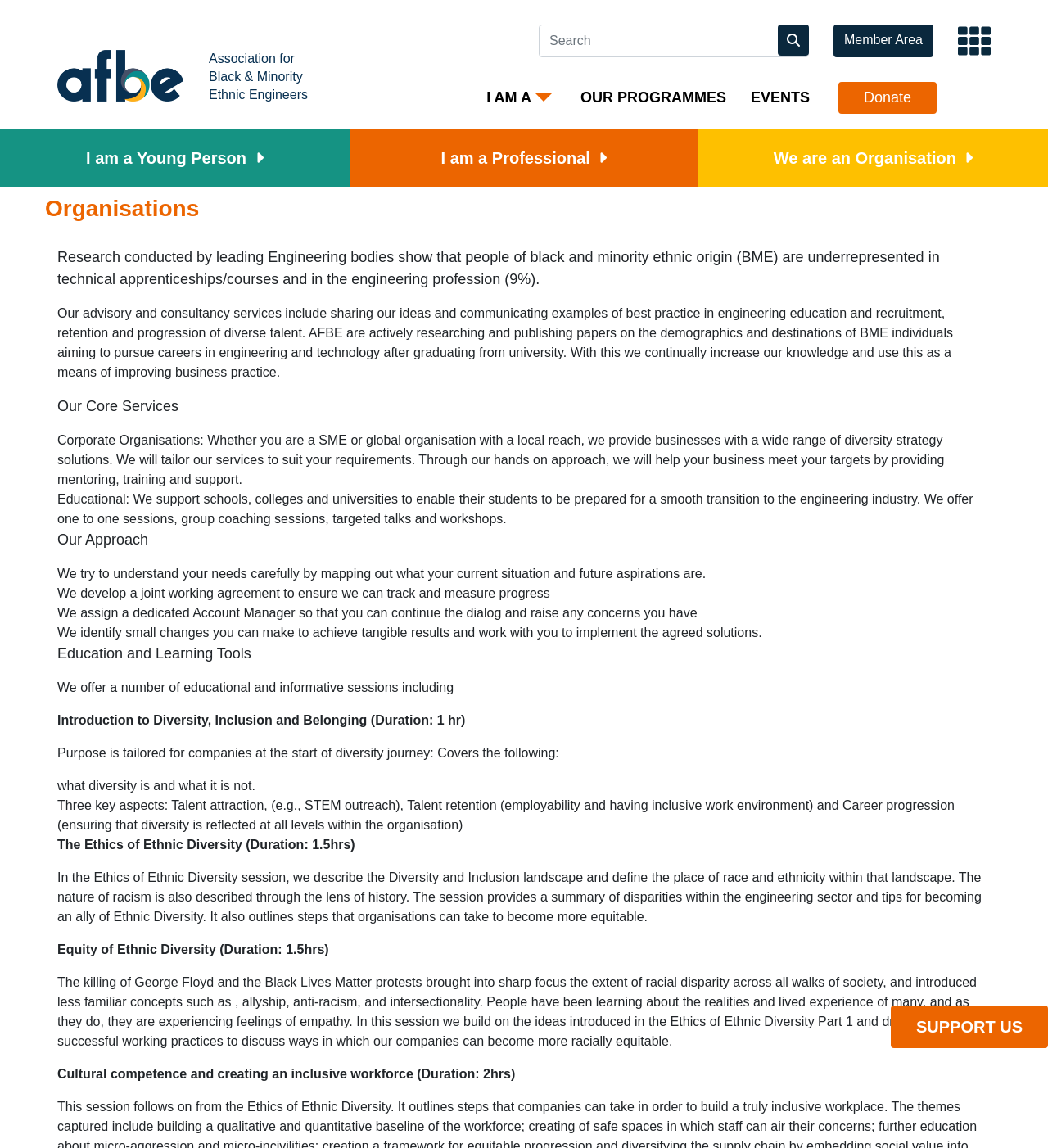How many educational sessions are listed on the webpage?
Using the information presented in the image, please offer a detailed response to the question.

The webpage lists four educational sessions: Introduction to Diversity, Inclusion and Belonging, The Ethics of Ethnic Diversity, Equity of Ethnic Diversity, and Cultural competence and creating an inclusive workforce. These sessions are described in the section on Education and Learning Tools.